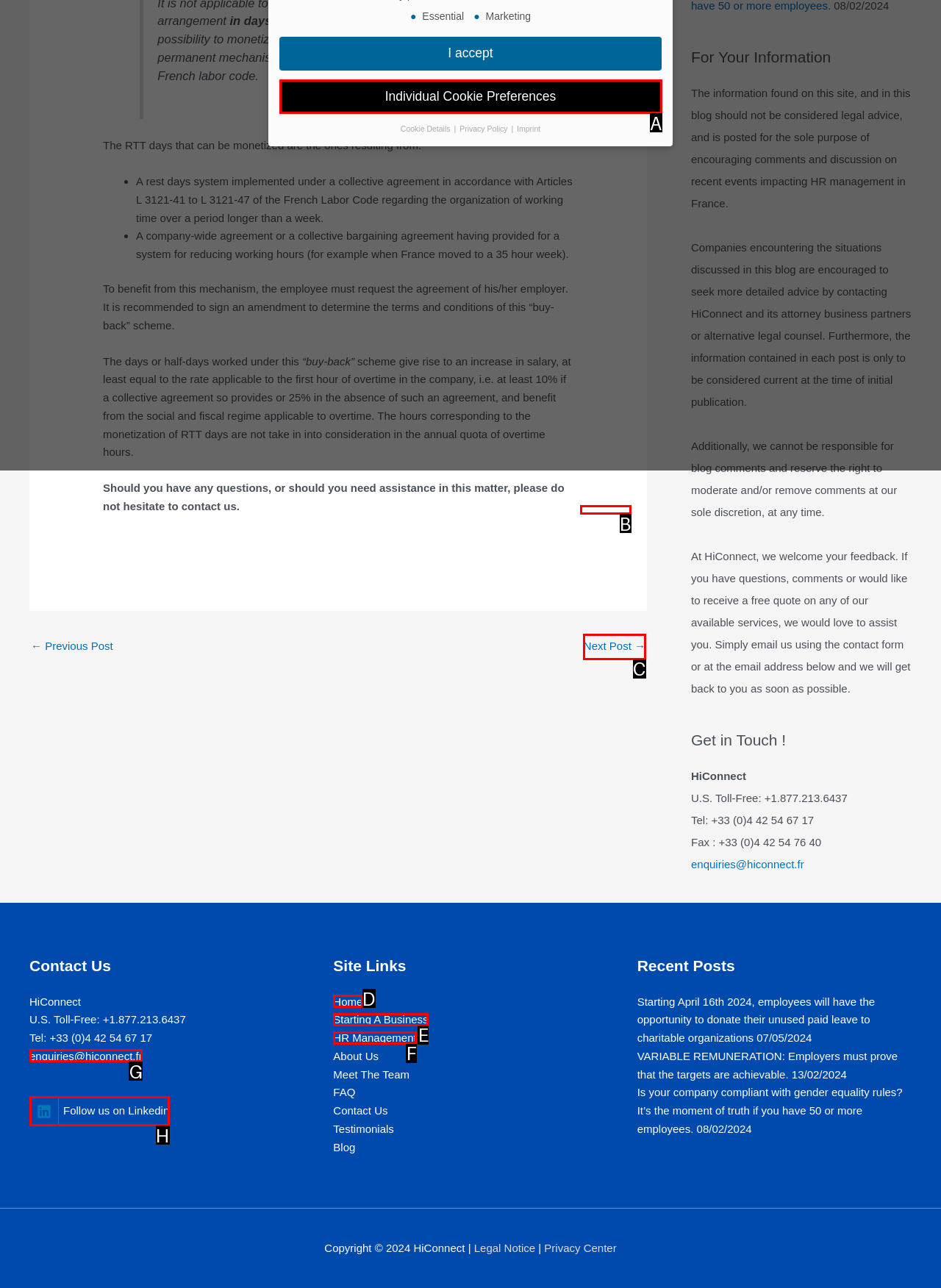Determine which HTML element corresponds to the description: Make a Referral. Provide the letter of the correct option.

None